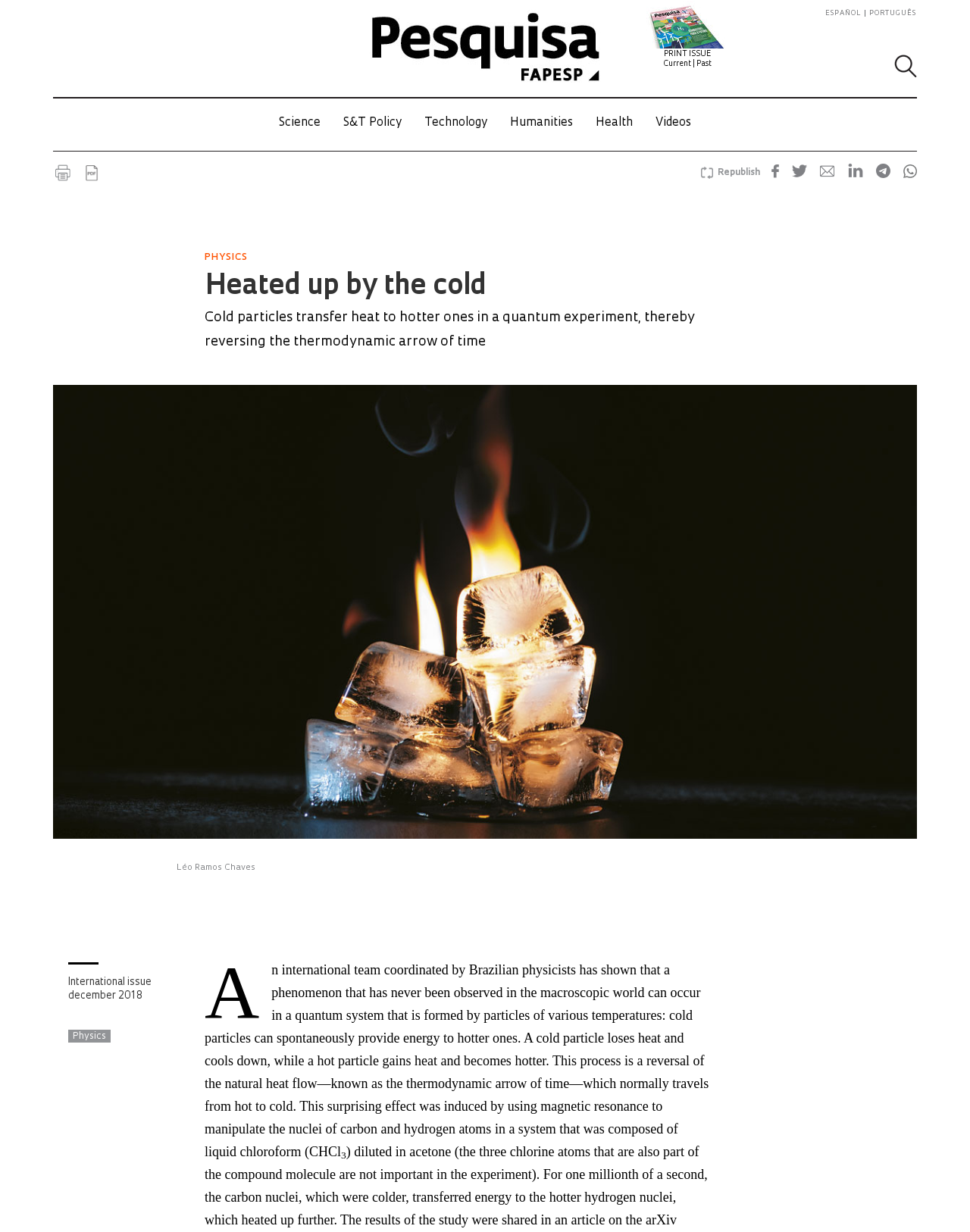Locate the bounding box coordinates of the clickable part needed for the task: "Change language to Español".

[0.849, 0.008, 0.89, 0.014]